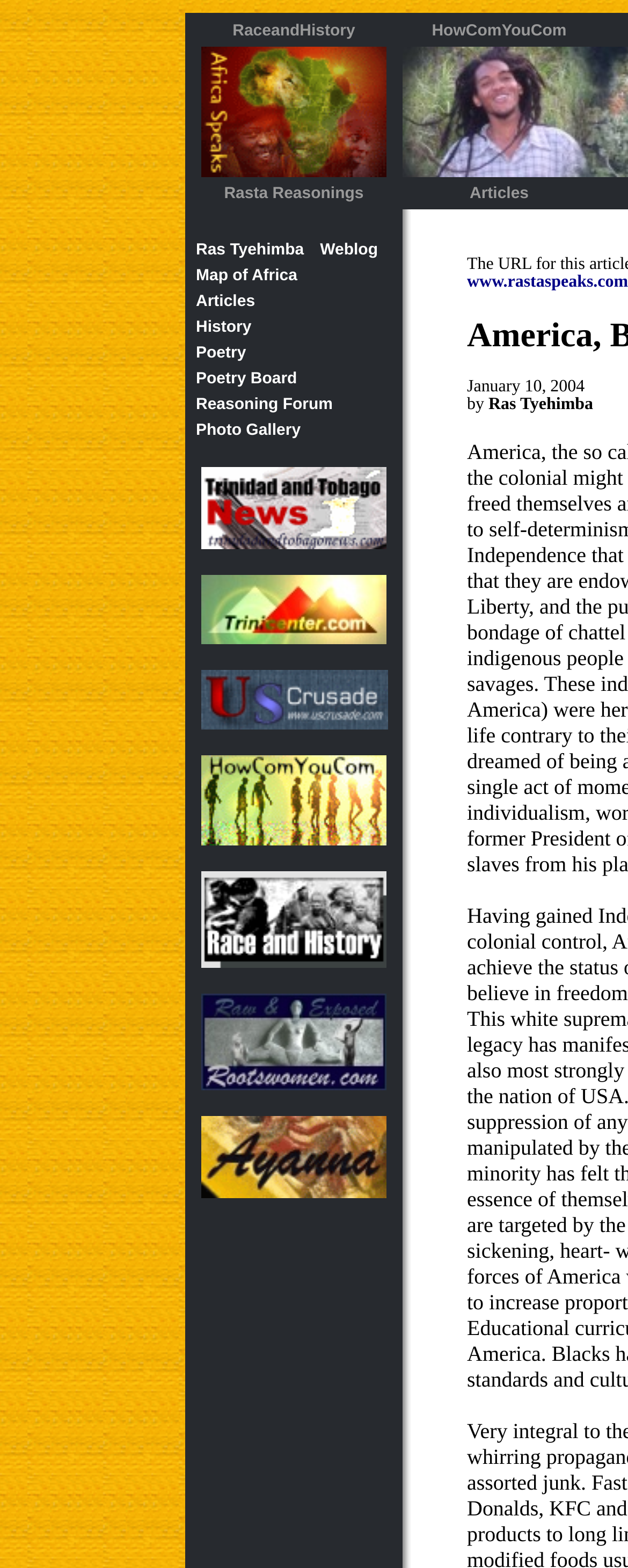Find the bounding box coordinates for the area that should be clicked to accomplish the instruction: "Read Poetry".

[0.312, 0.216, 0.392, 0.231]